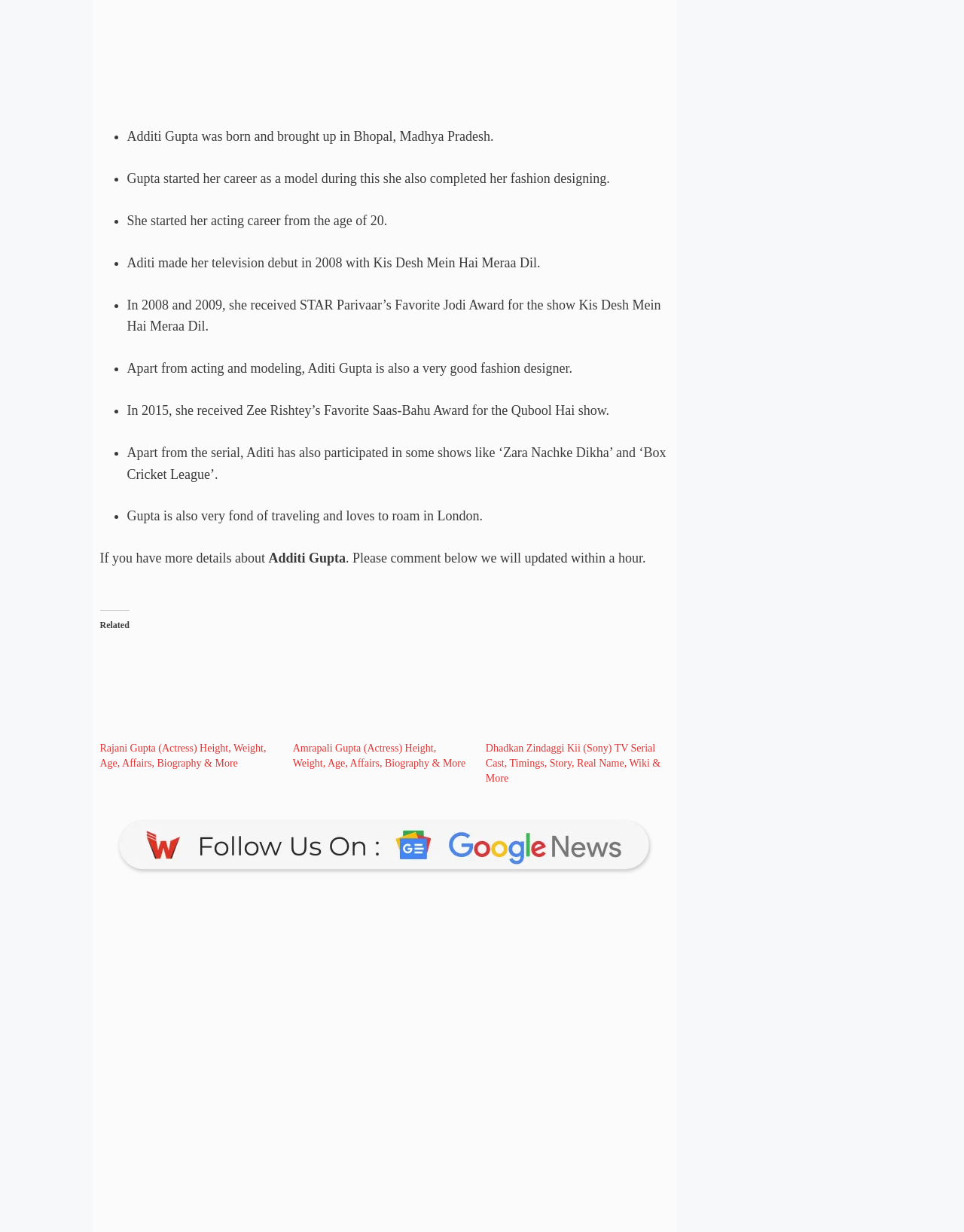Find and specify the bounding box coordinates that correspond to the clickable region for the instruction: "Get details about the TV serial Dhadkan Zindaggi Kii".

[0.504, 0.519, 0.688, 0.602]